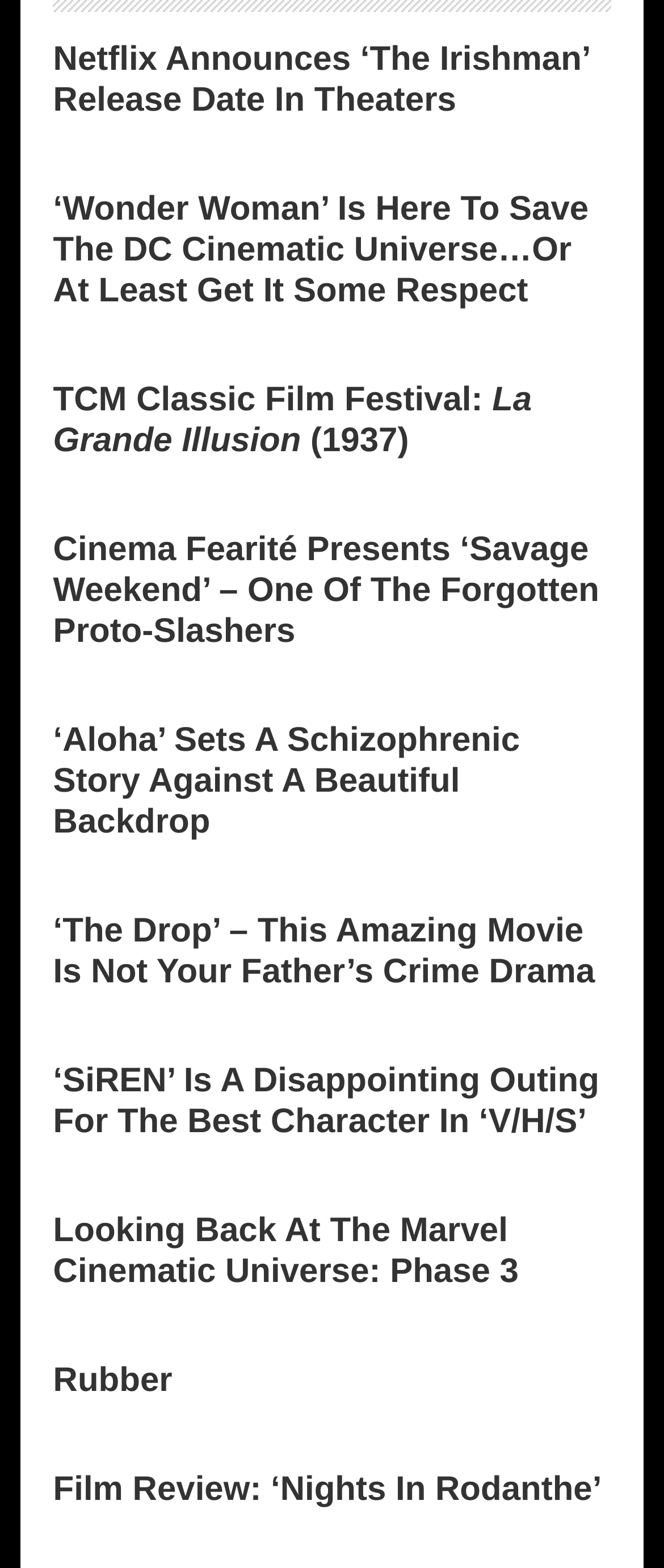Give a one-word or phrase response to the following question: What is the vertical position of the third article?

0.242